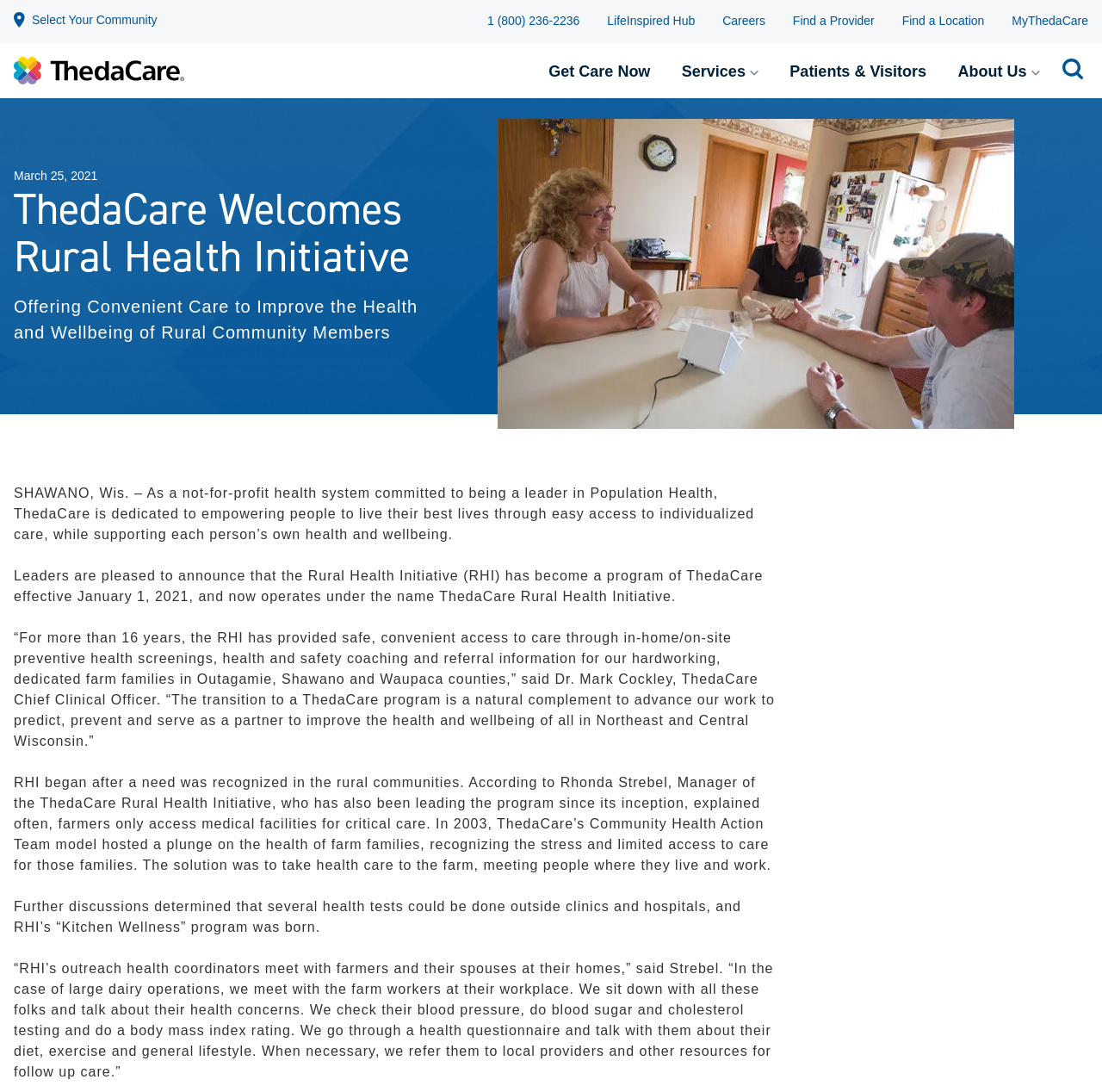Give a one-word or one-phrase response to the question: 
What is the purpose of the 'Get Care Now' link?

To get immediate care